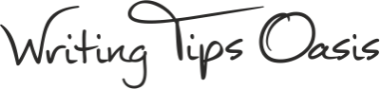What style is the font of the logo?
Could you answer the question with a detailed and thorough explanation?

The caption describes the font of the logo as 'a fluid cursive style', which conveys both creativity and professionalism, reflecting the website's commitment to providing valuable writing tips and guidance.